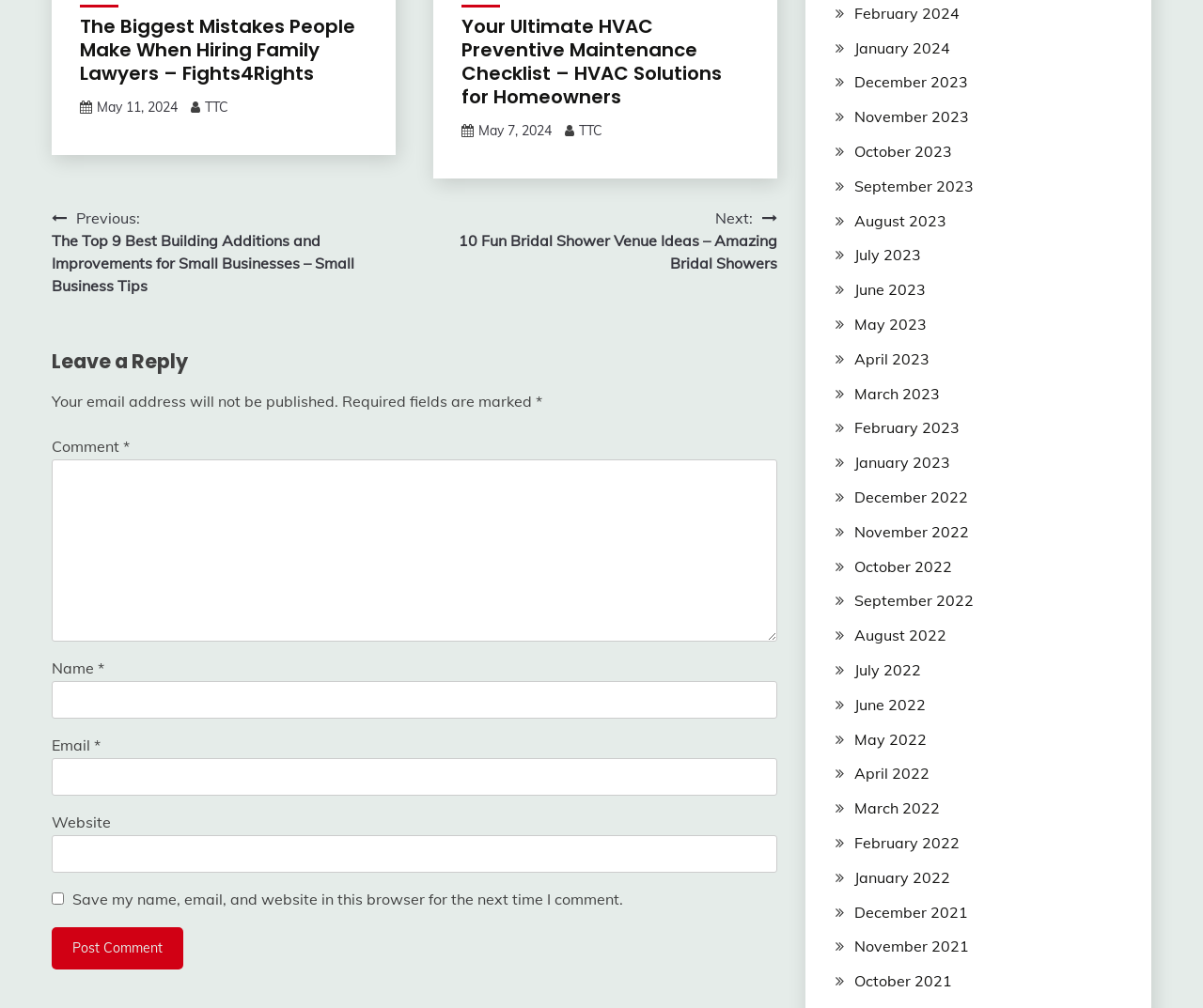Can you find the bounding box coordinates for the element that needs to be clicked to execute this instruction: "Select a month from the archive links"? The coordinates should be given as four float numbers between 0 and 1, i.e., [left, top, right, bottom].

[0.71, 0.004, 0.797, 0.022]